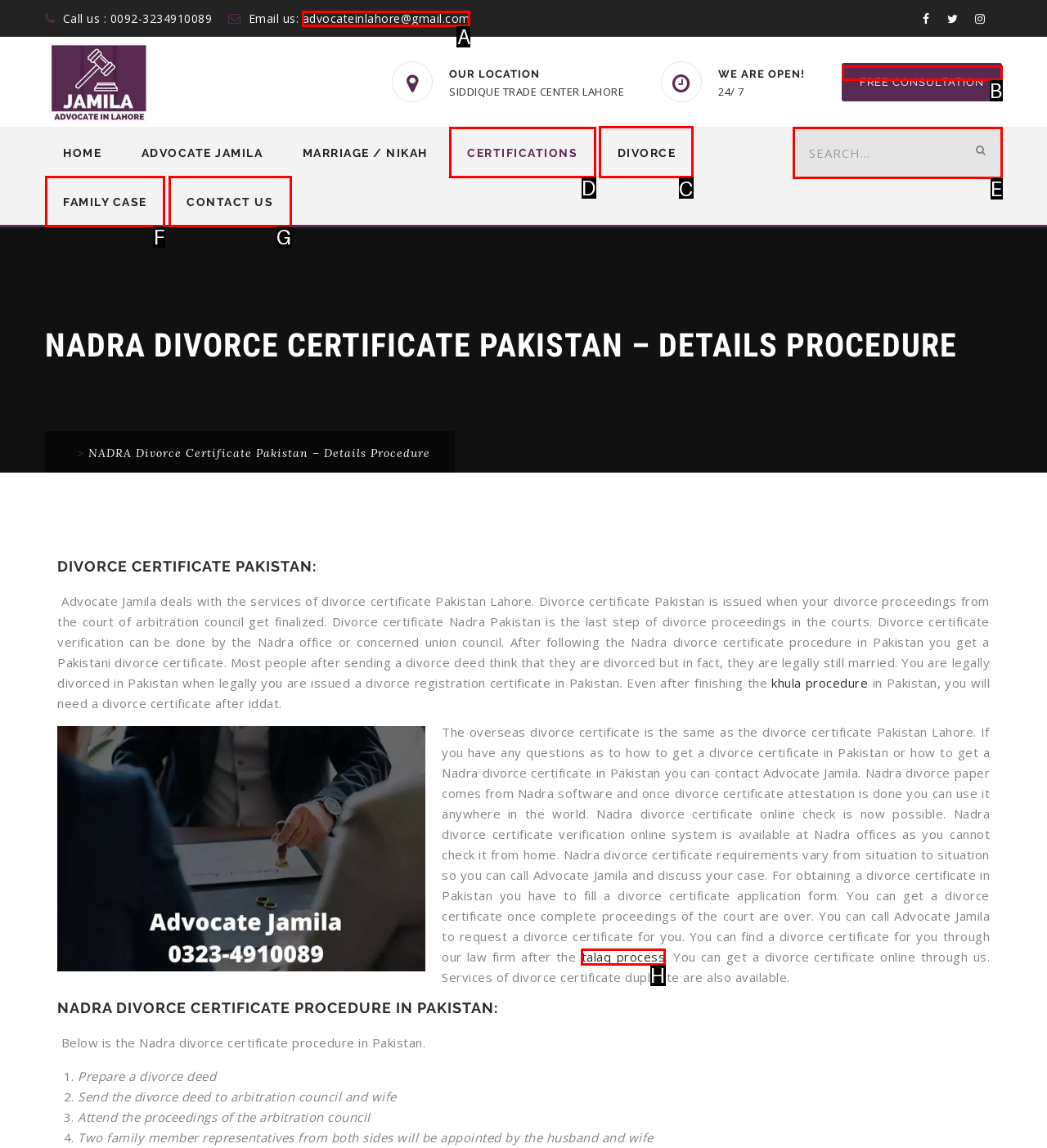Identify the correct choice to execute this task: Click on the DIVORCE link
Respond with the letter corresponding to the right option from the available choices.

C